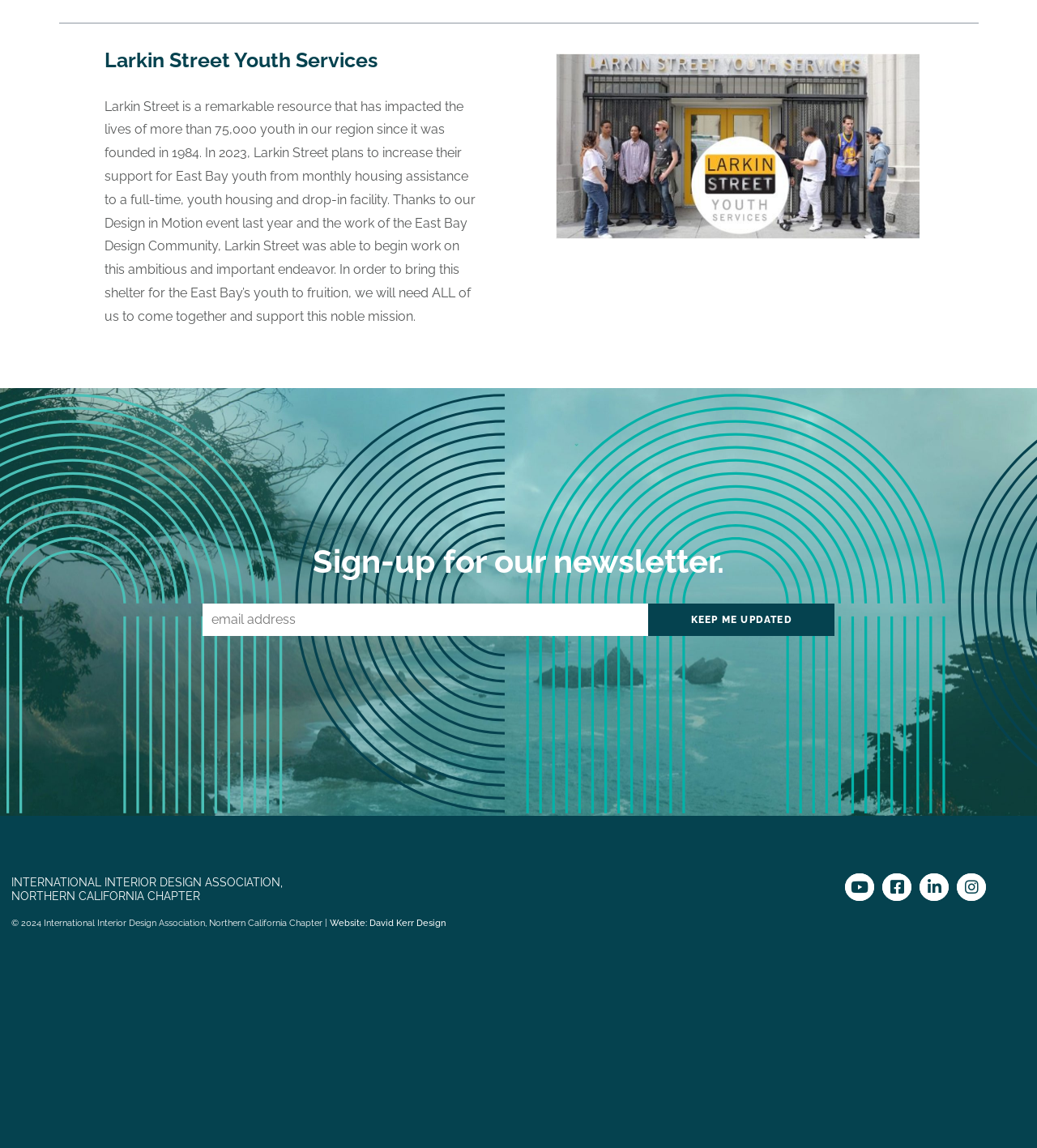What is the purpose of the textbox?
Using the image, elaborate on the answer with as much detail as possible.

The textbox is located below the 'Sign-up for our newsletter' heading and has a label 'Subscribe', indicating that it is used to input an email address or other information to subscribe to the newsletter.